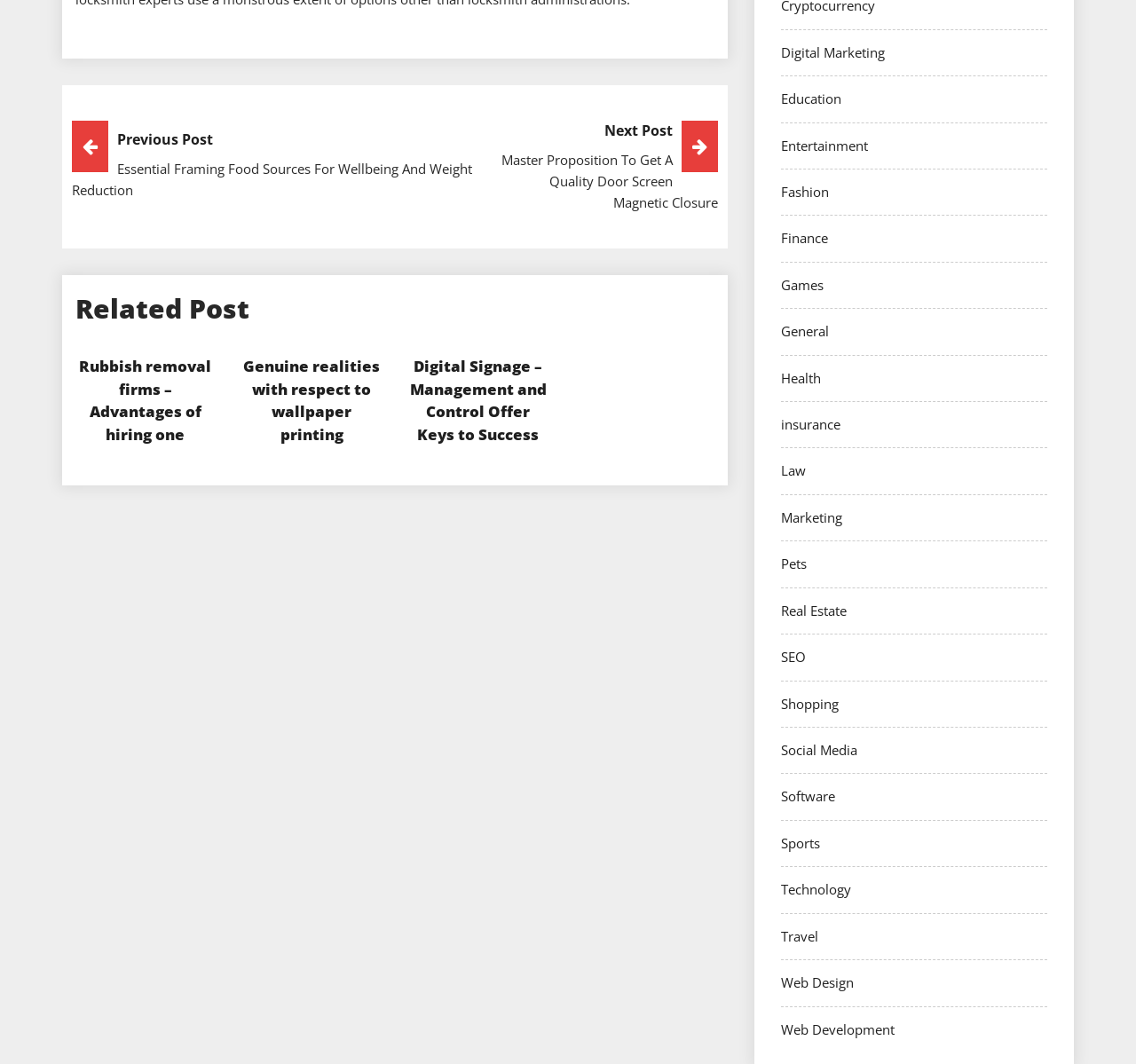Find the bounding box coordinates for the area you need to click to carry out the instruction: "Visit the 'Web Development' page". The coordinates should be four float numbers between 0 and 1, indicated as [left, top, right, bottom].

[0.688, 0.959, 0.788, 0.975]